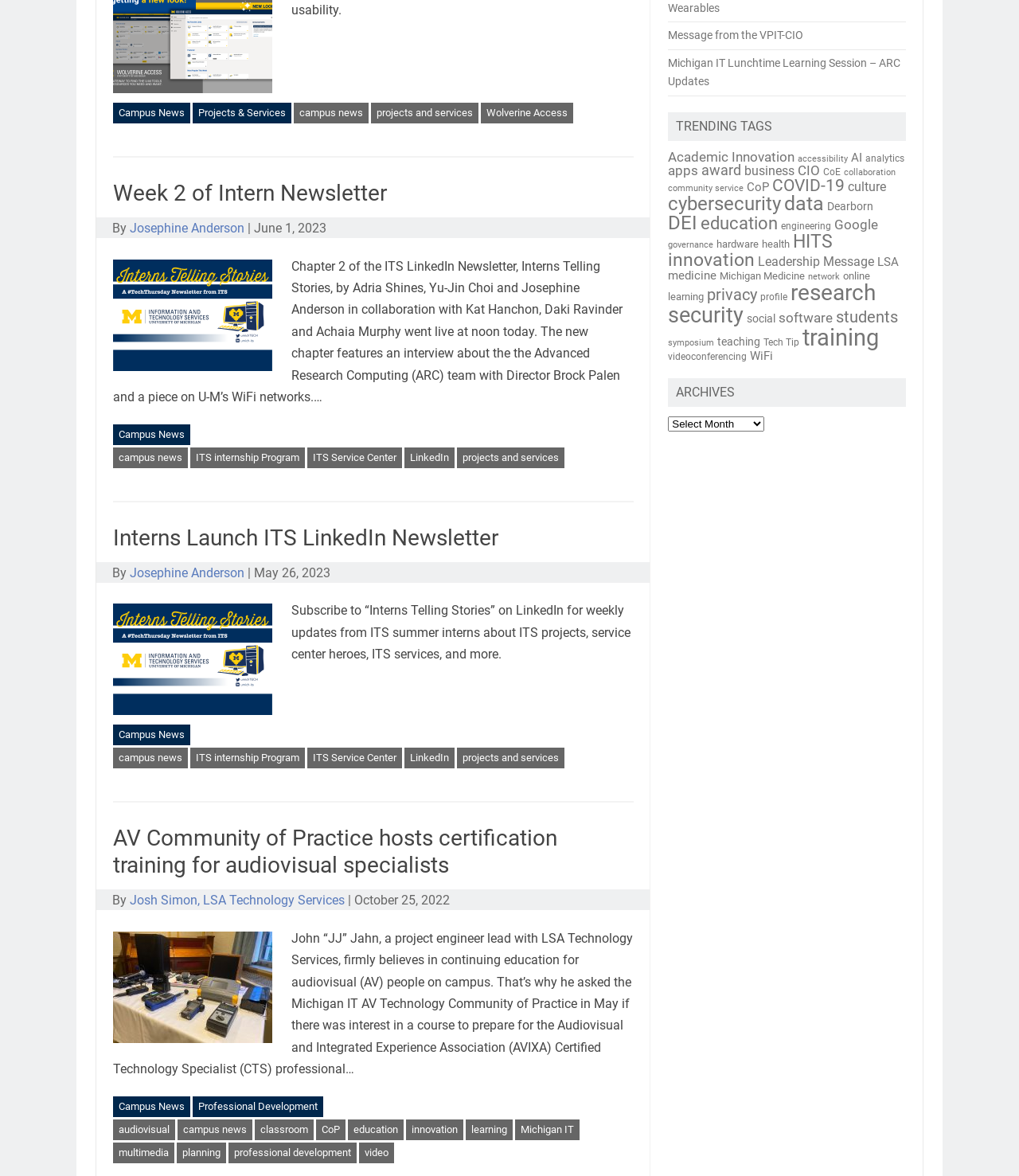Kindly determine the bounding box coordinates for the area that needs to be clicked to execute this instruction: "Read the article 'Week 2 of Intern Newsletter'".

[0.111, 0.153, 0.379, 0.175]